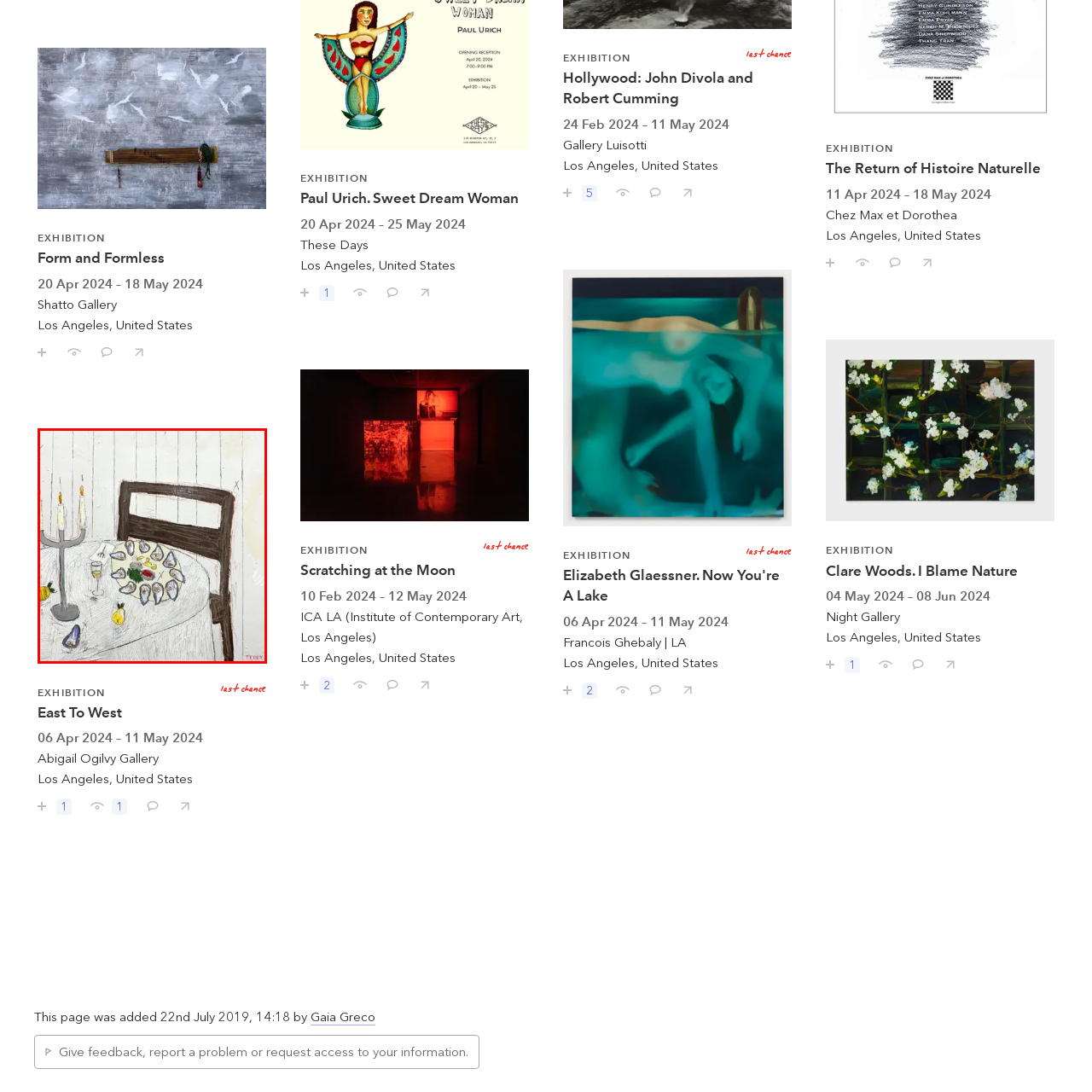Provide a comprehensive description of the image located within the red boundary.

The image depicts a charming dining scene featuring a round table adorned with a white tablecloth. At the center, a beautifully arranged platter of oysters showcases an assortment of garnishes, adding a pop of color to the display. Nearby, a slender candleholder with lit candles casts a warm glow, enhancing the intimate atmosphere. A single glass of sparkling beverage glimmers subtly to one side, while fresh lemons and a vibrant green garnish lie scattered on the table, contributing to the setting's lively yet elegant feel. The piece is signed "Teddy," suggesting the artist's personal touch and creativity in this inviting culinary tableau.